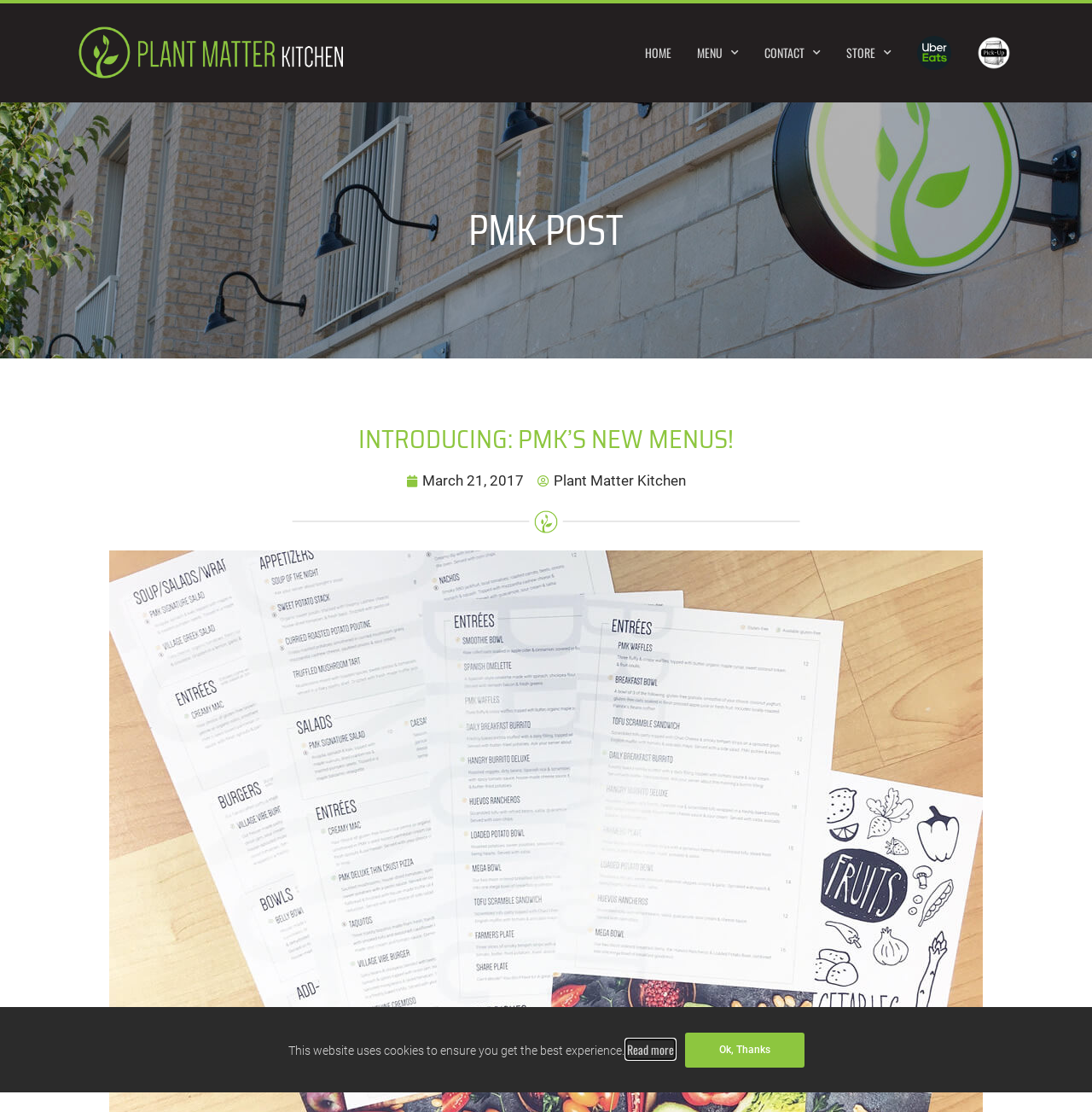Use a single word or phrase to answer the question:
What is the name of the kitchen?

Plant Matter Kitchen